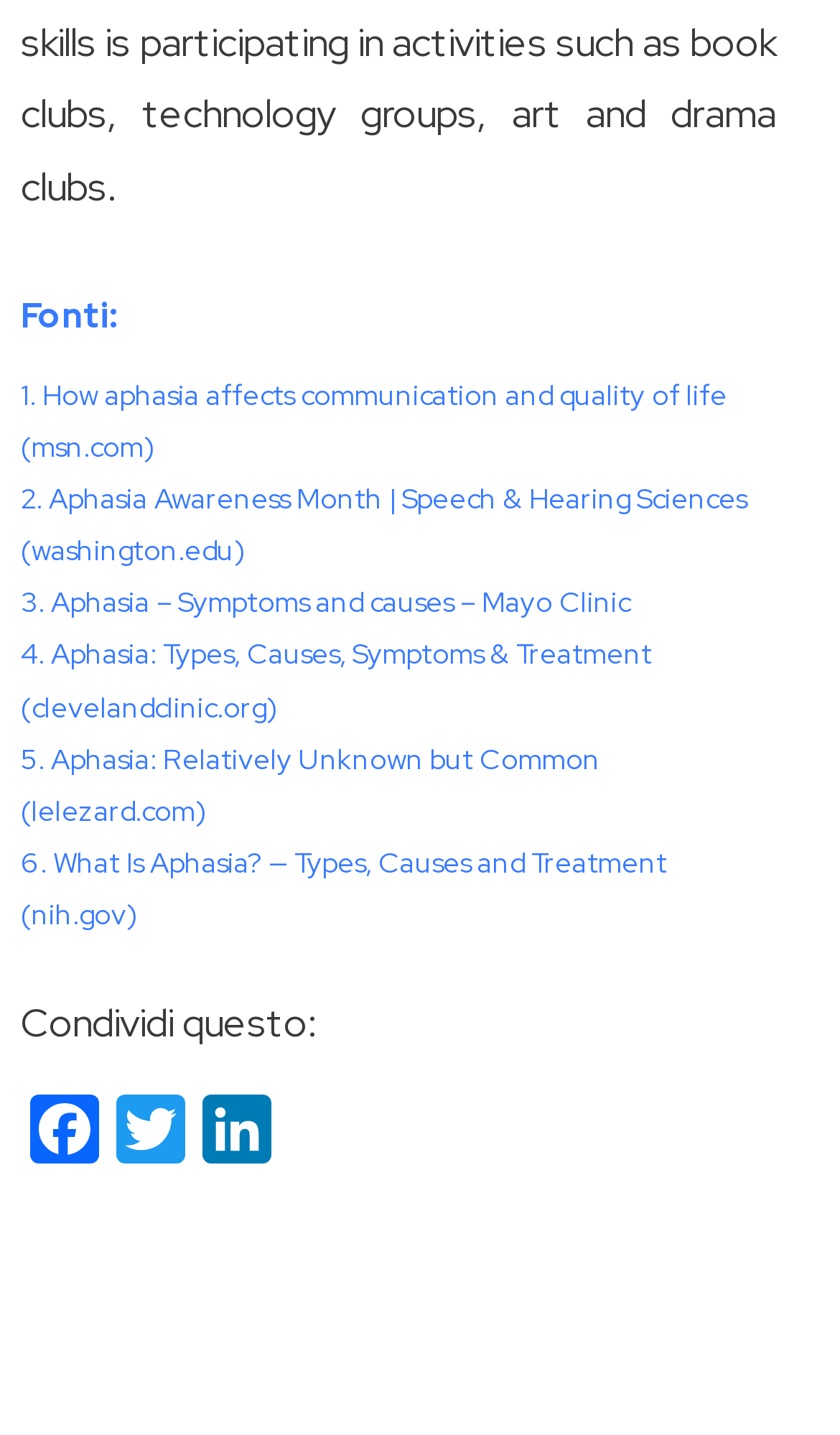Provide the bounding box coordinates for the area that should be clicked to complete the instruction: "Share on Facebook".

[0.025, 0.762, 0.127, 0.818]